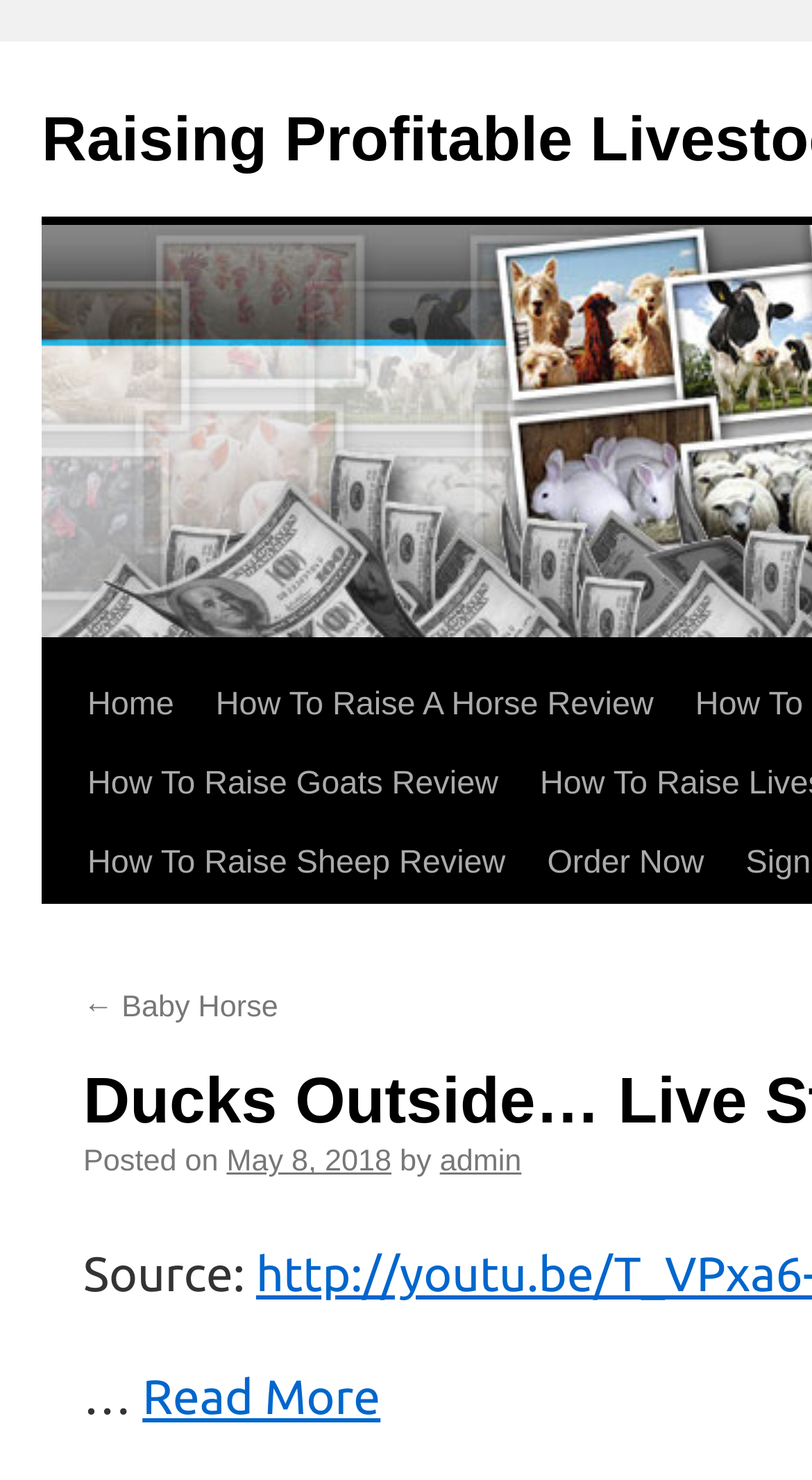Who is the author of the latest article?
Based on the image, answer the question with as much detail as possible.

I found the author of the latest article by looking at the 'by' section, which is accompanied by the author's name 'admin'.